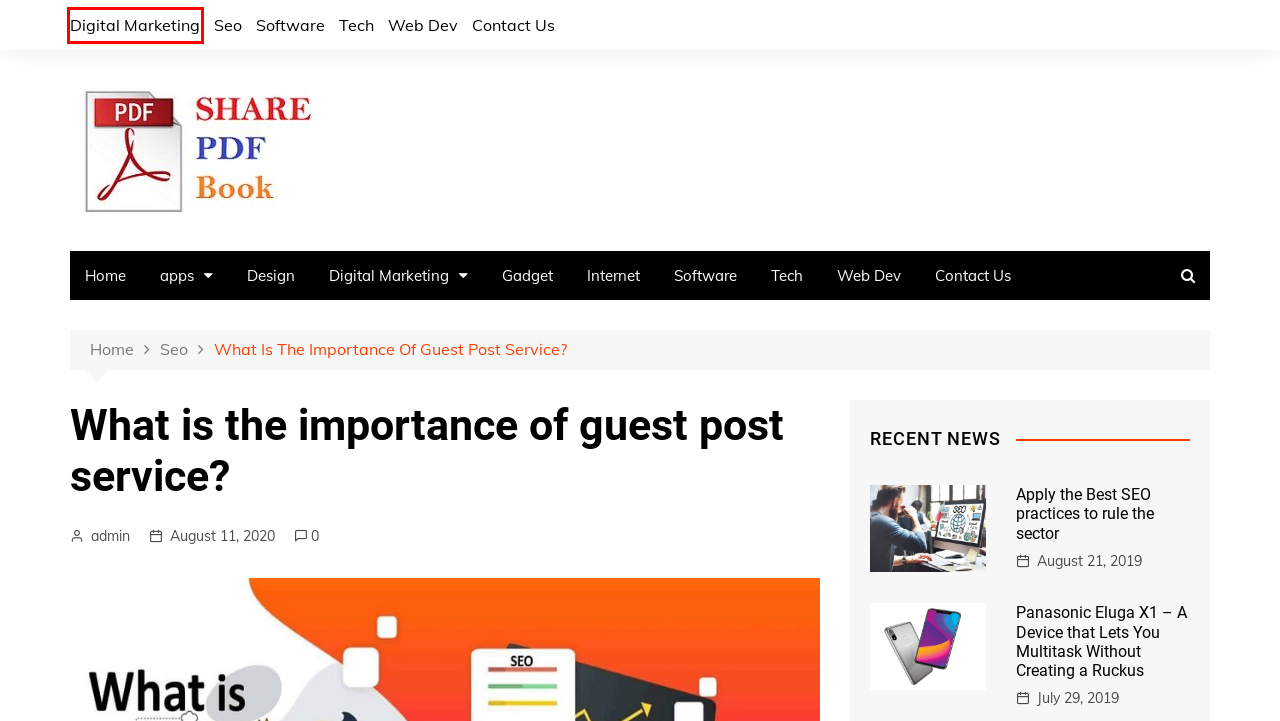You have a screenshot of a webpage with a red bounding box highlighting a UI element. Your task is to select the best webpage description that corresponds to the new webpage after clicking the element. Here are the descriptions:
A. Contact Us | Sharepdfbooks.com
B. Design | Sharepdfbooks.com
C. admin | Technology blog
D. Seo | Sharepdfbooks.com
E. Software | Sharepdfbooks.com
F. Digital Marketing | Sharepdfbooks.com
G. Web Dev | Sharepdfbooks.com
H. Tech | Sharepdfbooks.com

F